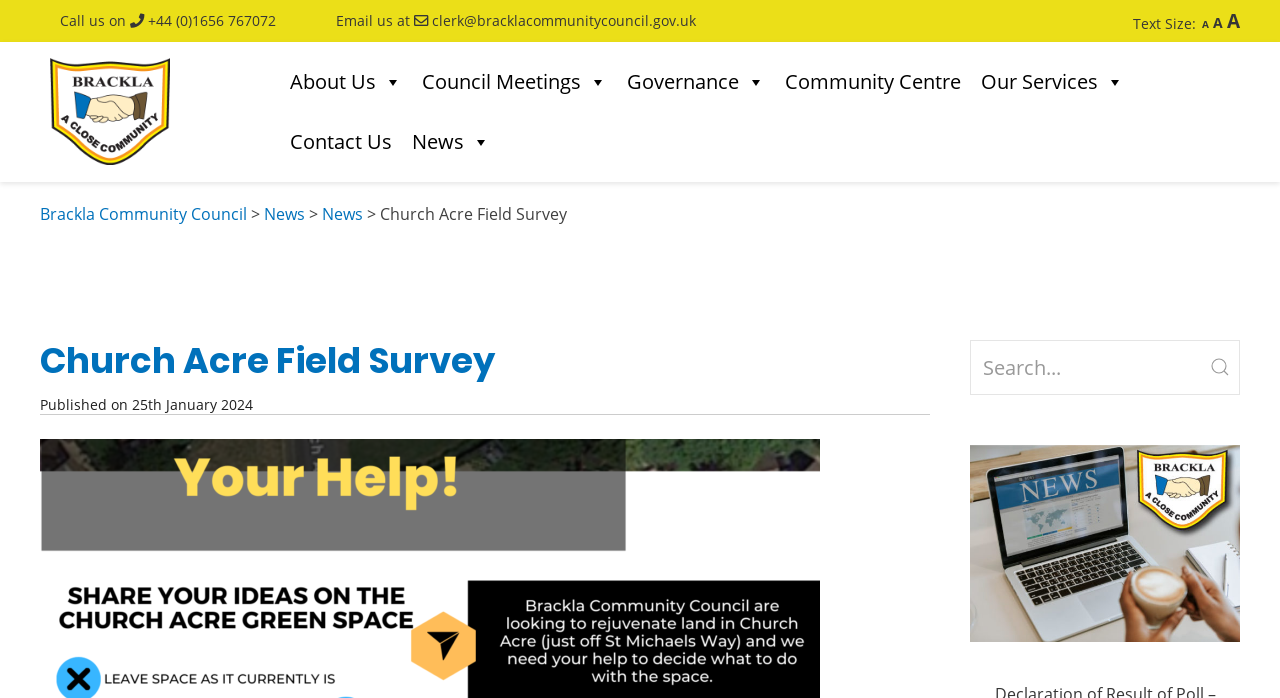What is the title of the current page?
Answer with a single word or short phrase according to what you see in the image.

Church Acre Field Survey